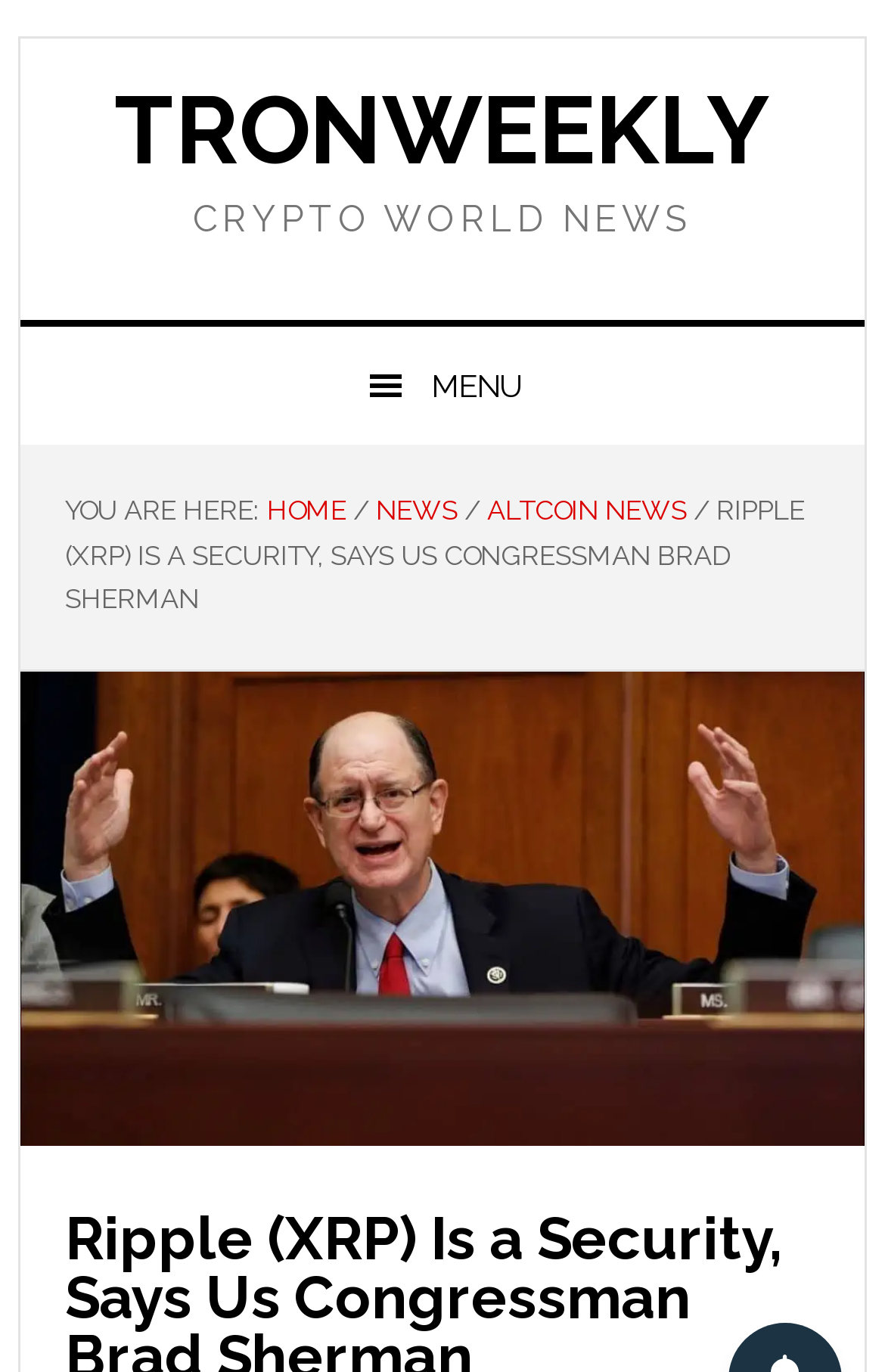Based on the image, please elaborate on the answer to the following question:
What is the category of news being displayed?

The breadcrumb navigation at the top of the page shows the current location as 'Home > News > Altcoin News', indicating that the article is categorized under Altcoin News.